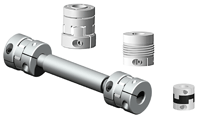What is the primary function of the coupling elements?
Answer the question based on the image using a single word or a brief phrase.

Torque transfer